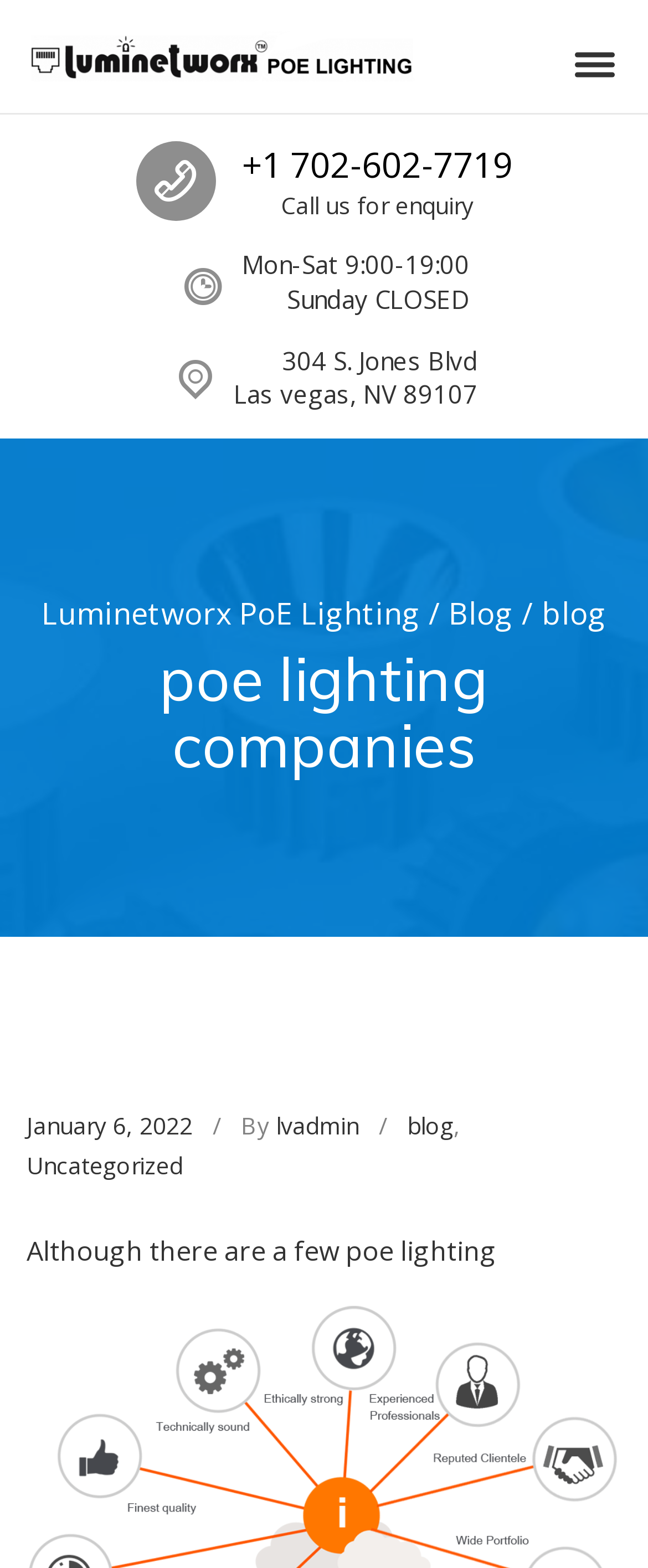What is the company name?
Please give a detailed and thorough answer to the question, covering all relevant points.

I found the company name by looking at the top-left corner of the webpage, where there is a logo and a link with the text 'Luminetworx PoE Lighting'. This suggests that the company name is Luminetworx PoE Lighting.